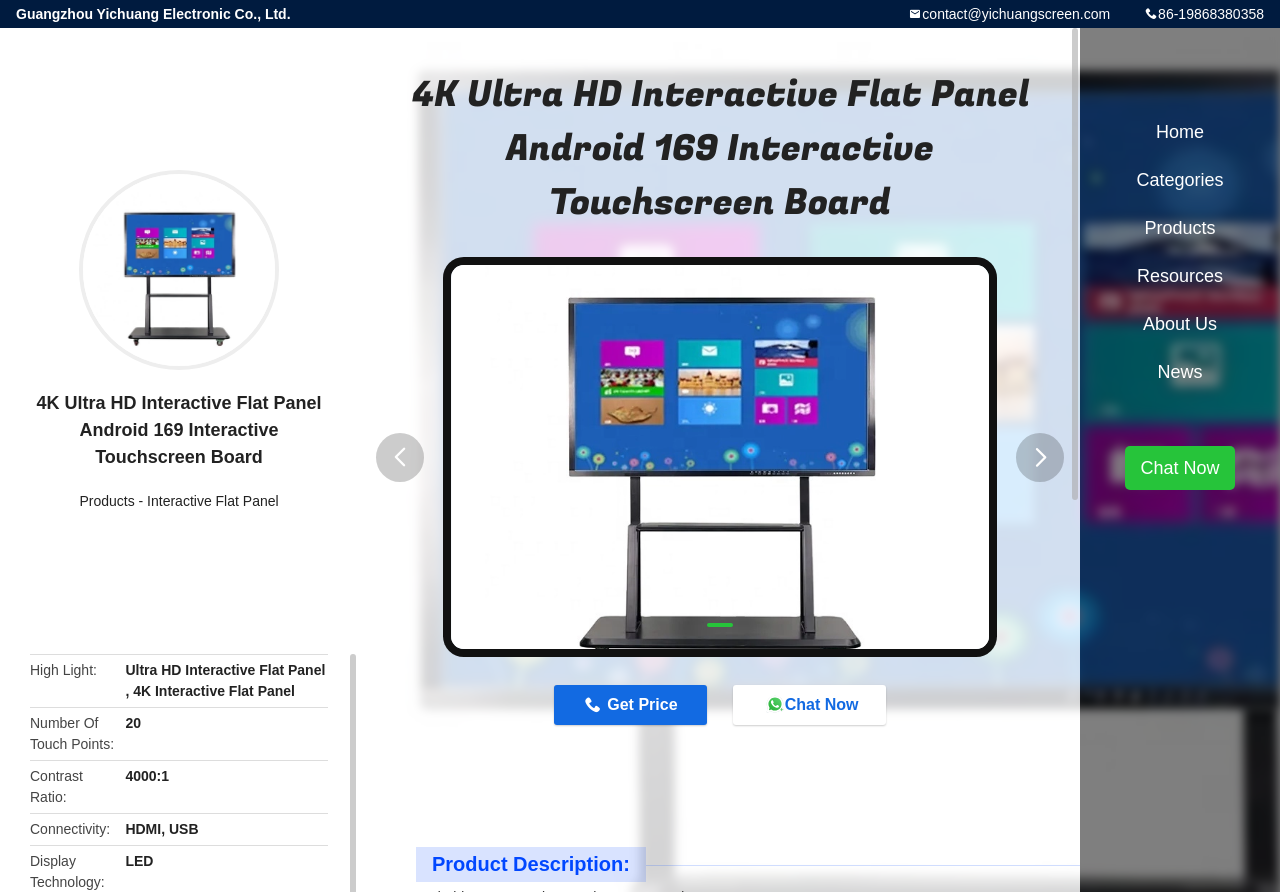Locate the bounding box coordinates of the clickable part needed for the task: "View product details".

[0.023, 0.437, 0.257, 0.528]